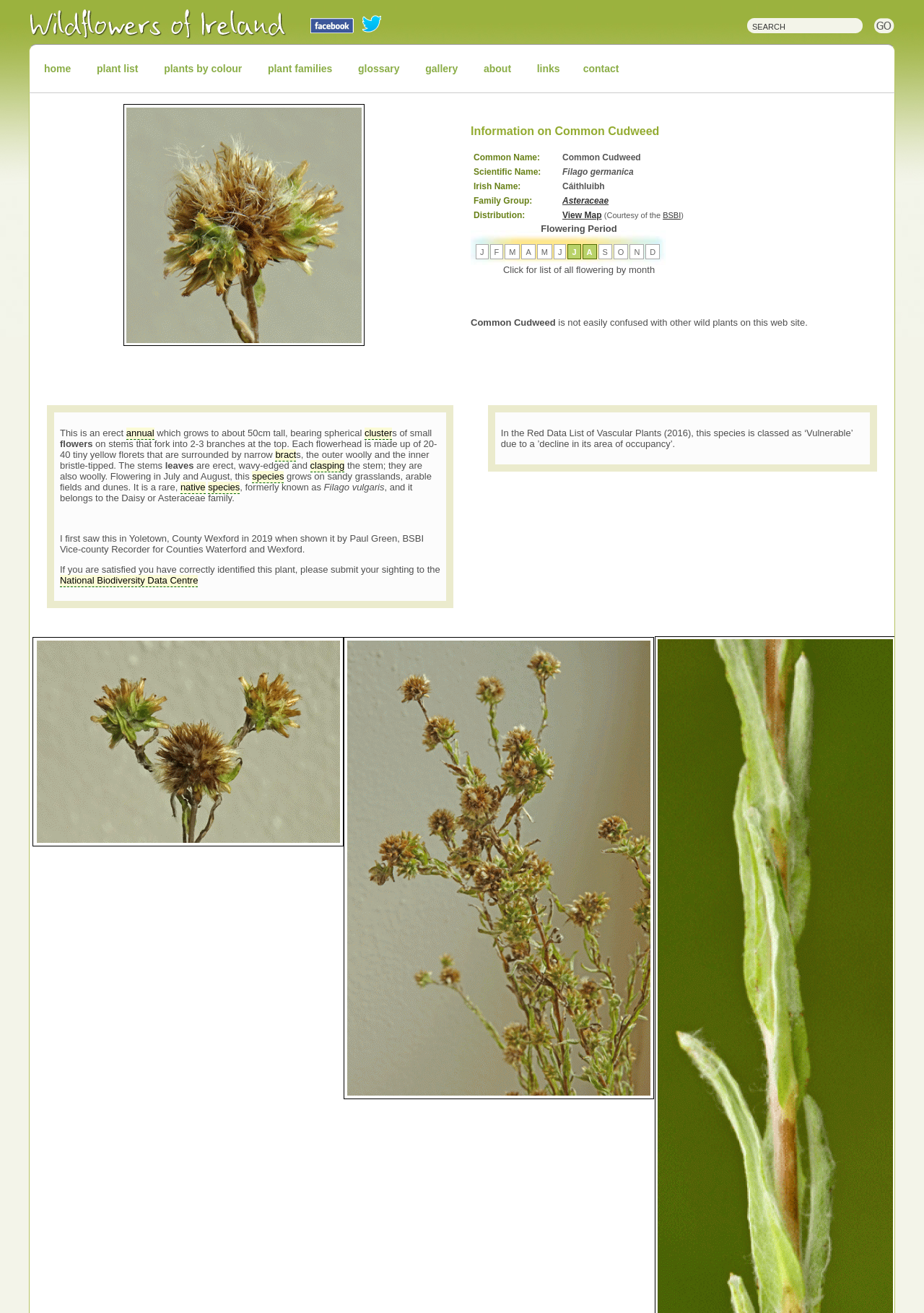Locate the bounding box coordinates of the clickable area needed to fulfill the instruction: "Click on the link to view the map".

[0.607, 0.159, 0.651, 0.168]